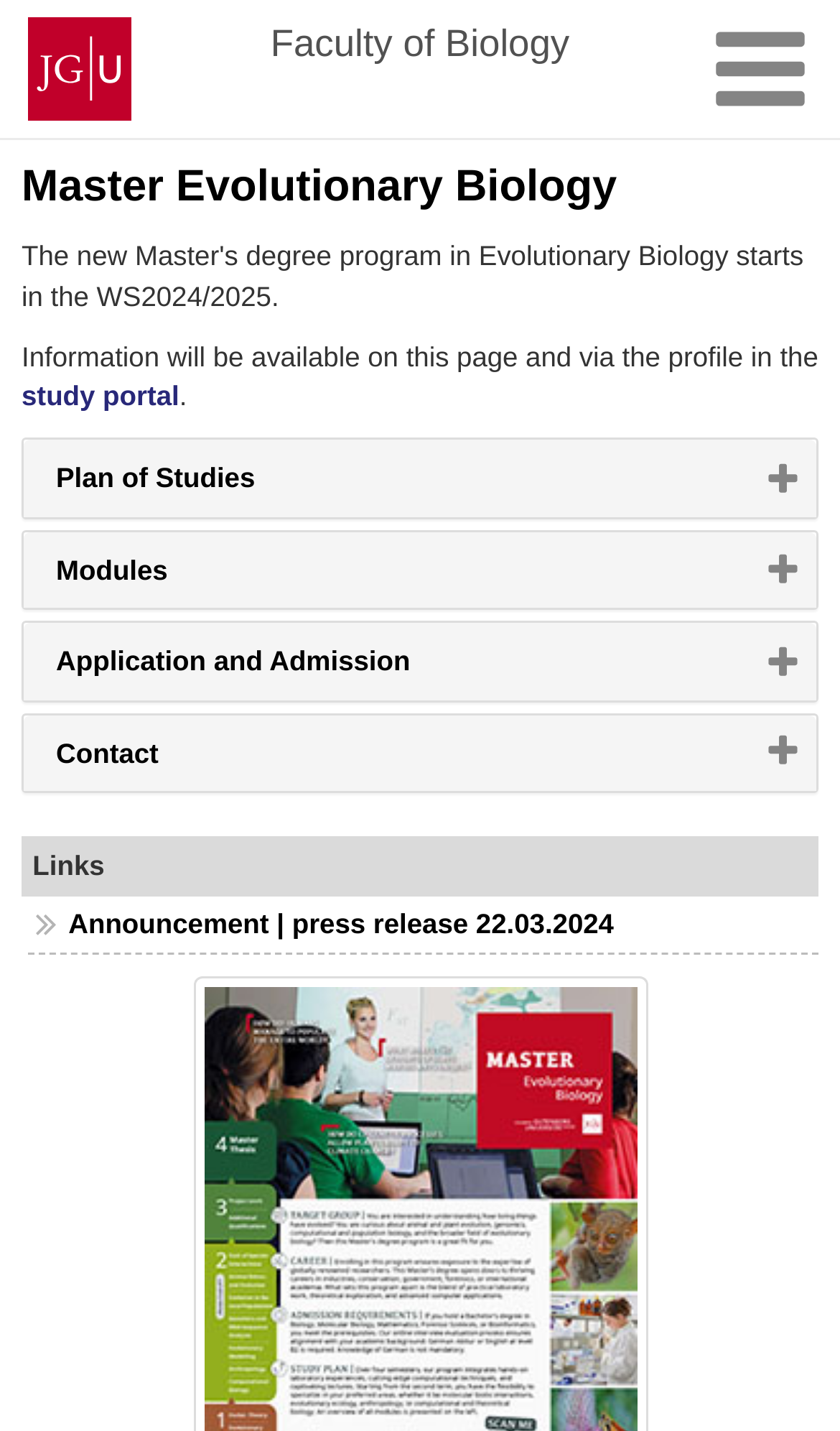Could you provide the bounding box coordinates for the portion of the screen to click to complete this instruction: "Expand the Plan of Studies tab"?

[0.028, 0.308, 0.972, 0.361]